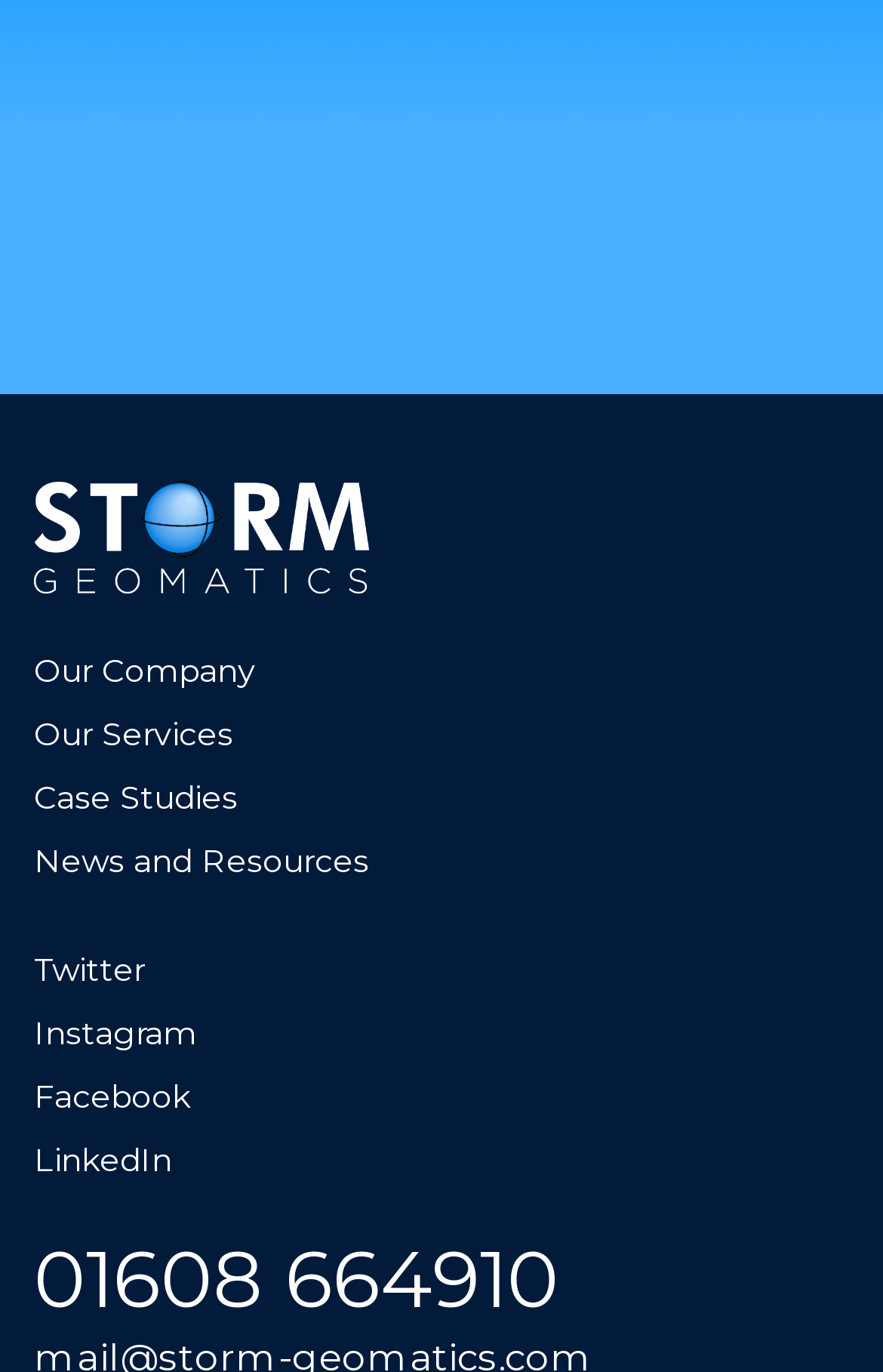Locate the bounding box coordinates of the region to be clicked to comply with the following instruction: "Read the article by Michael Broad". The coordinates must be four float numbers between 0 and 1, in the form [left, top, right, bottom].

None